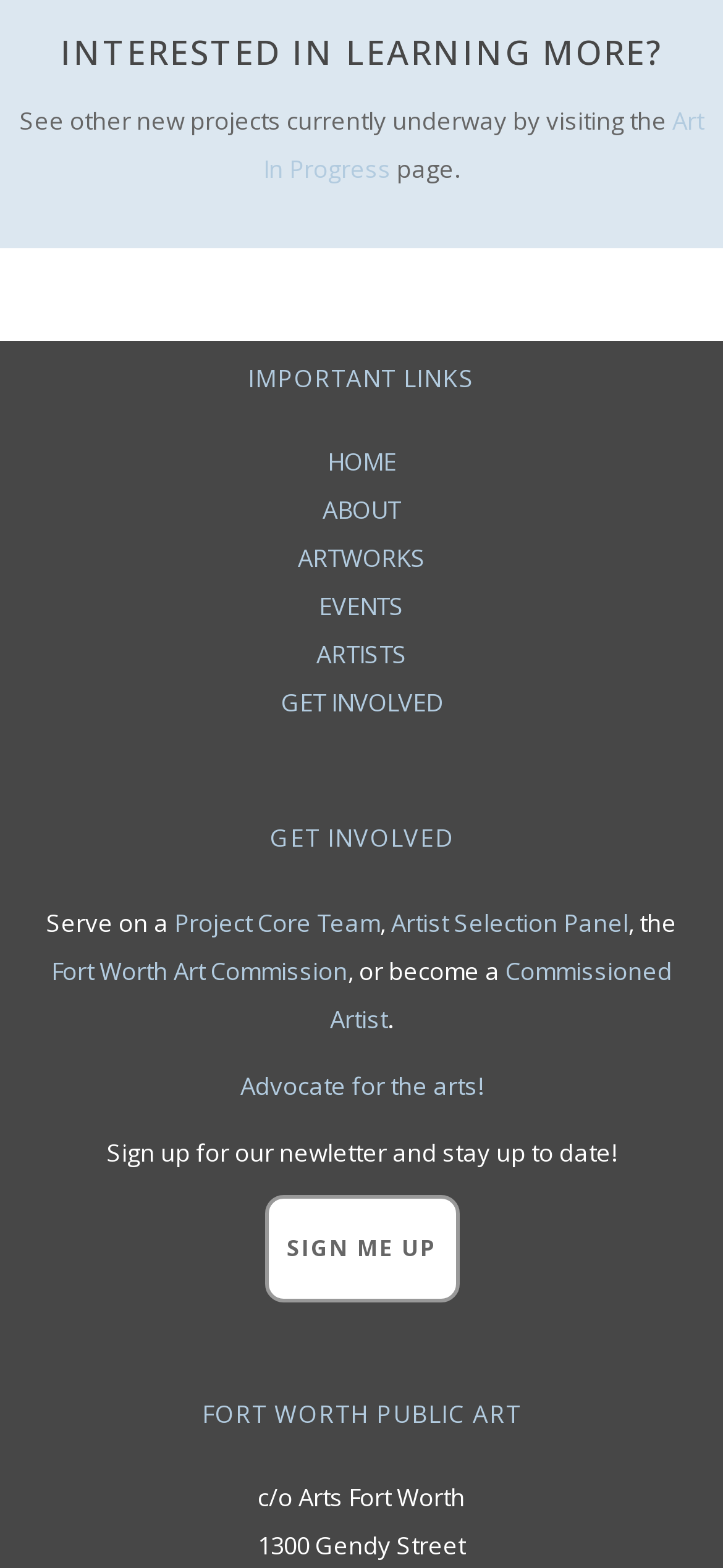Give a one-word or short phrase answer to this question: 
What are the ways to get involved?

4